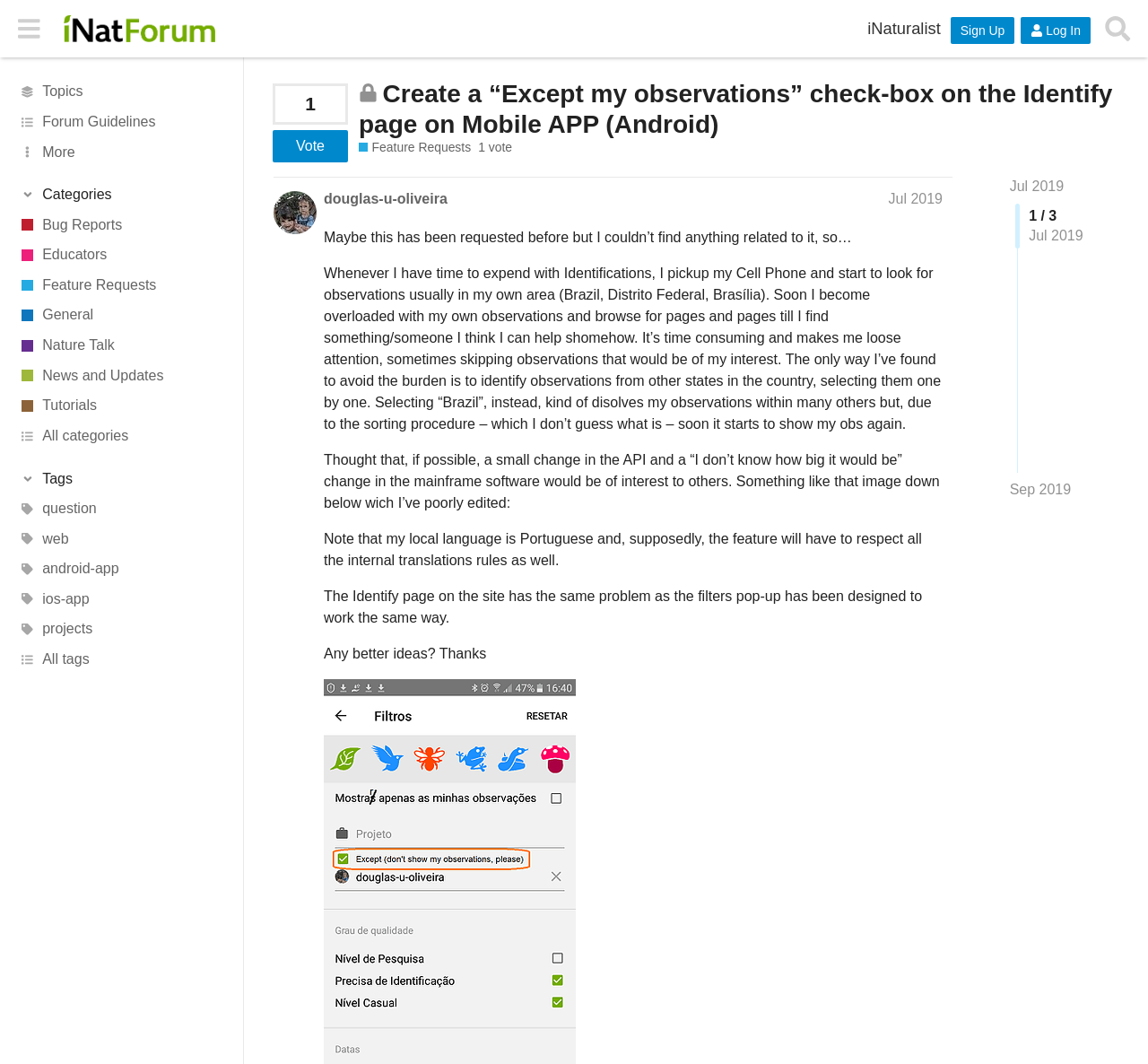Find the bounding box coordinates for the UI element whose description is: "News and Updates". The coordinates should be four float numbers between 0 and 1, in the format [left, top, right, bottom].

[0.0, 0.339, 0.212, 0.367]